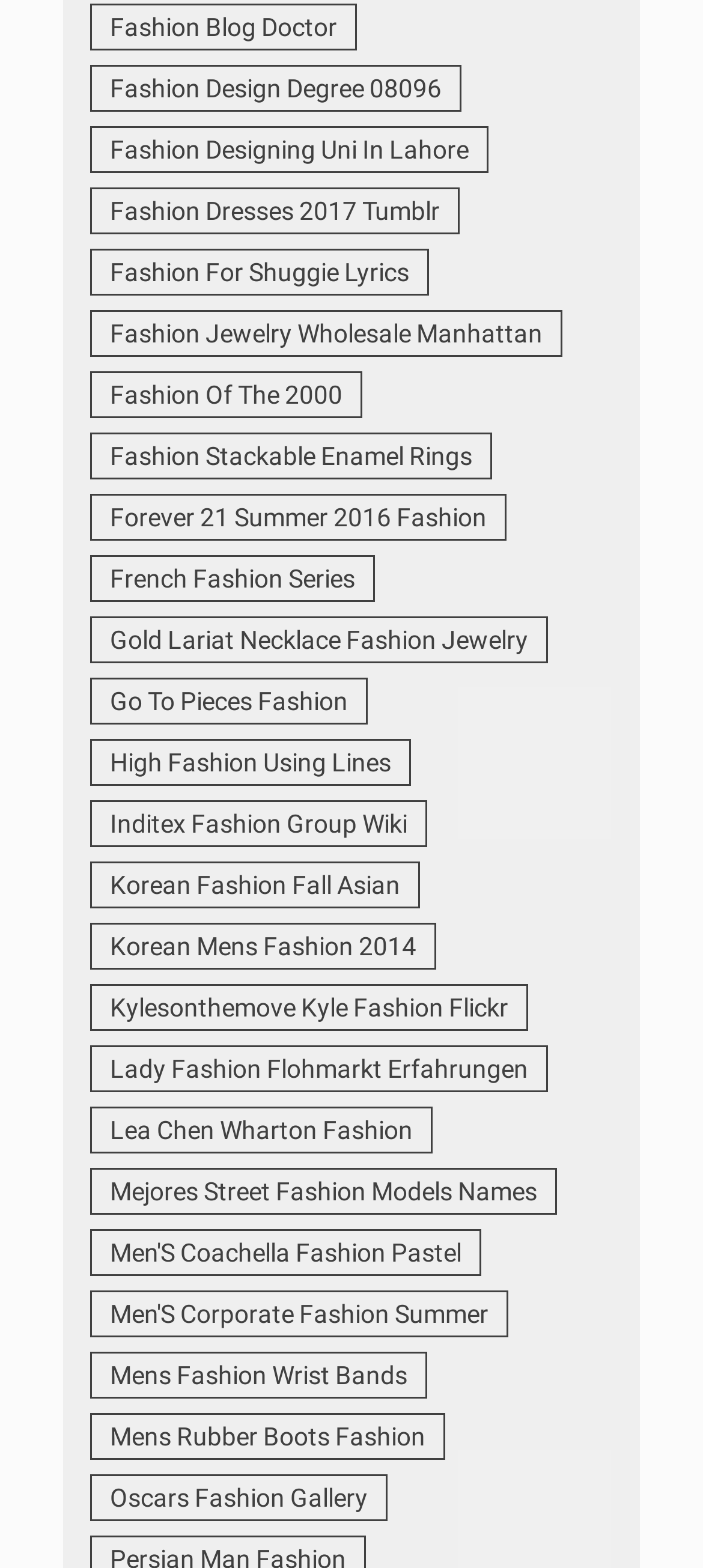Answer the question with a single word or phrase: 
How many links are on this webpage?

354